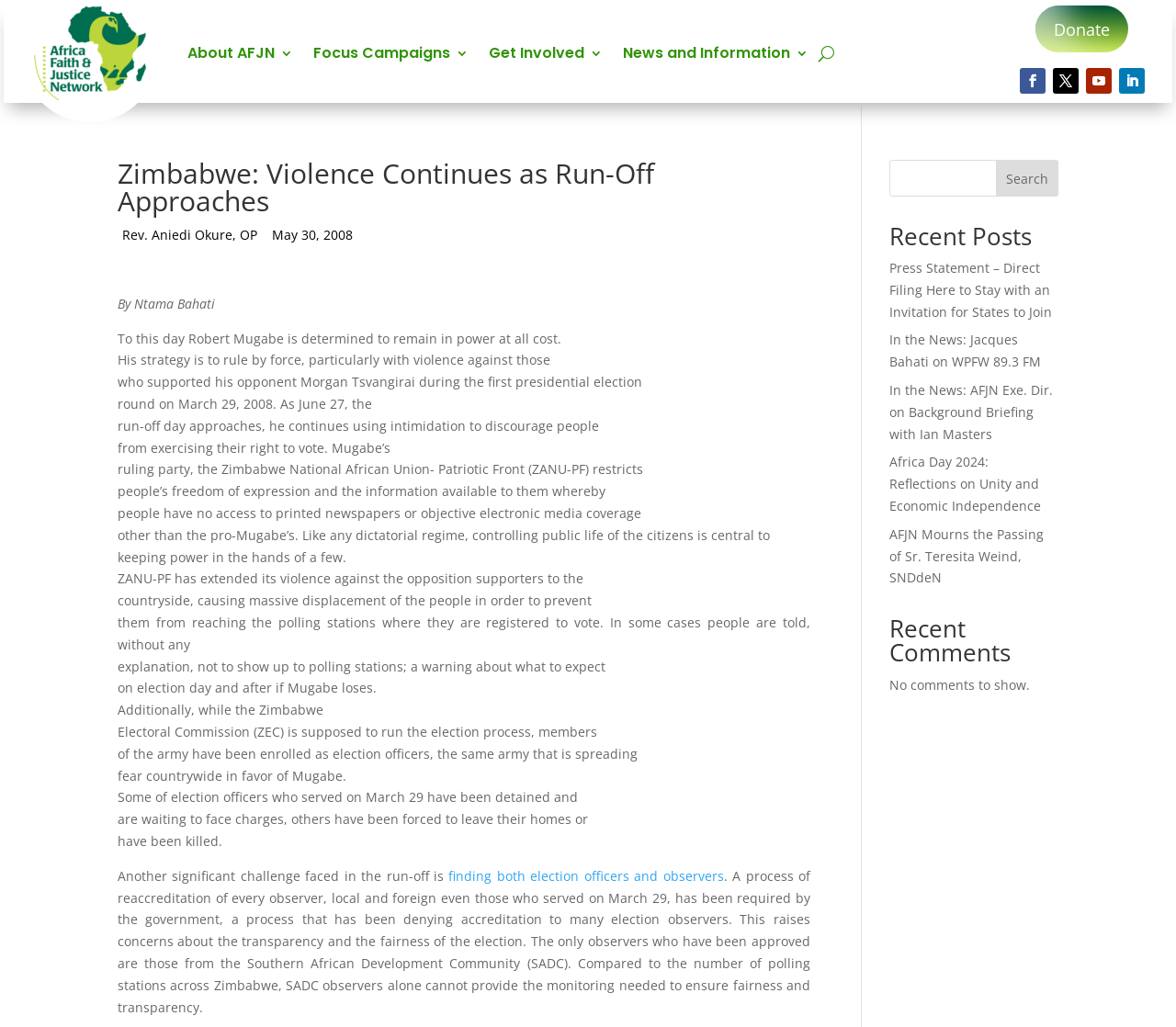Could you identify the text that serves as the heading for this webpage?

Zimbabwe: Violence Continues as Run-Off Approaches